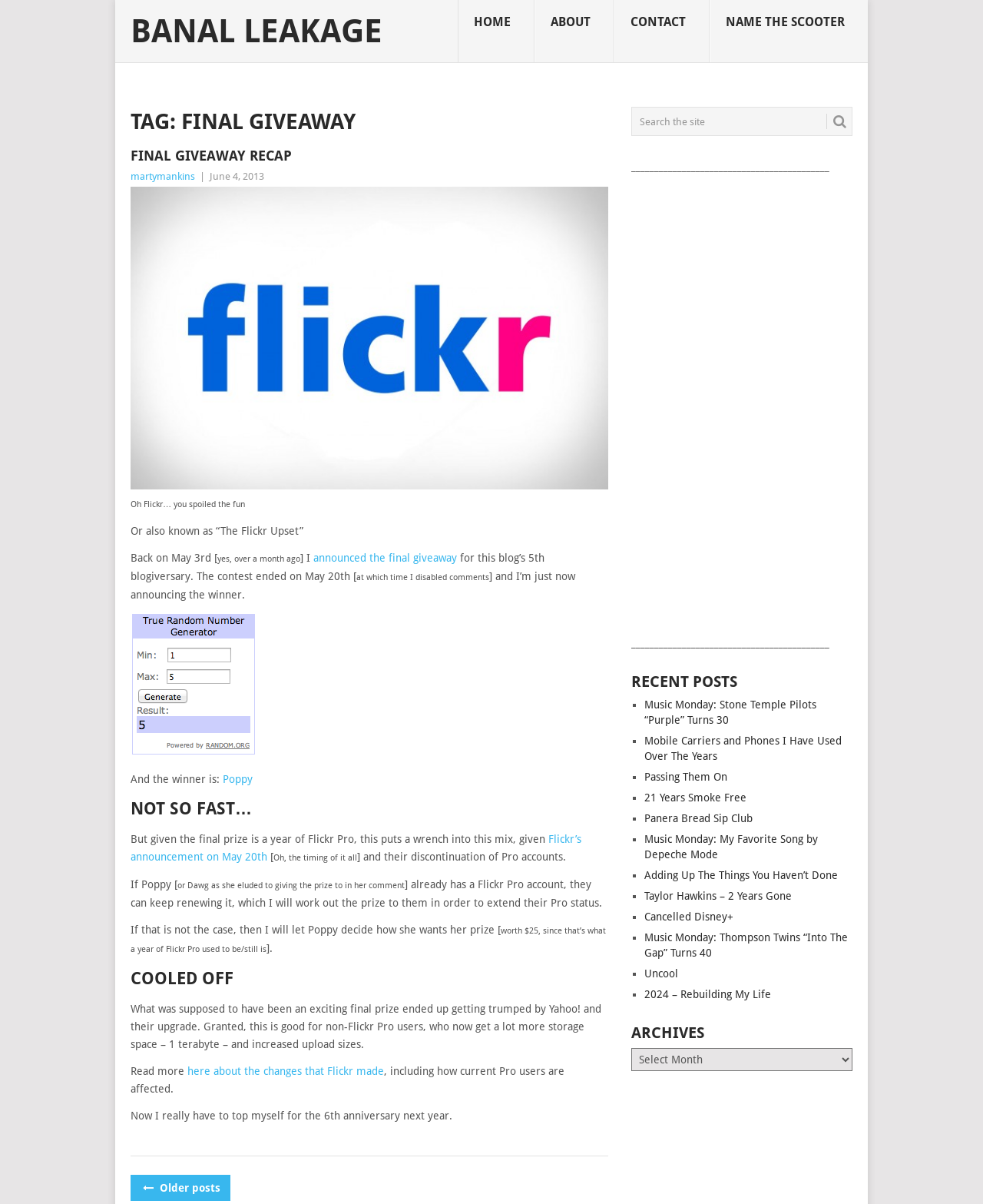Please extract the webpage's main title and generate its text content.

TAG: FINAL GIVEAWAY